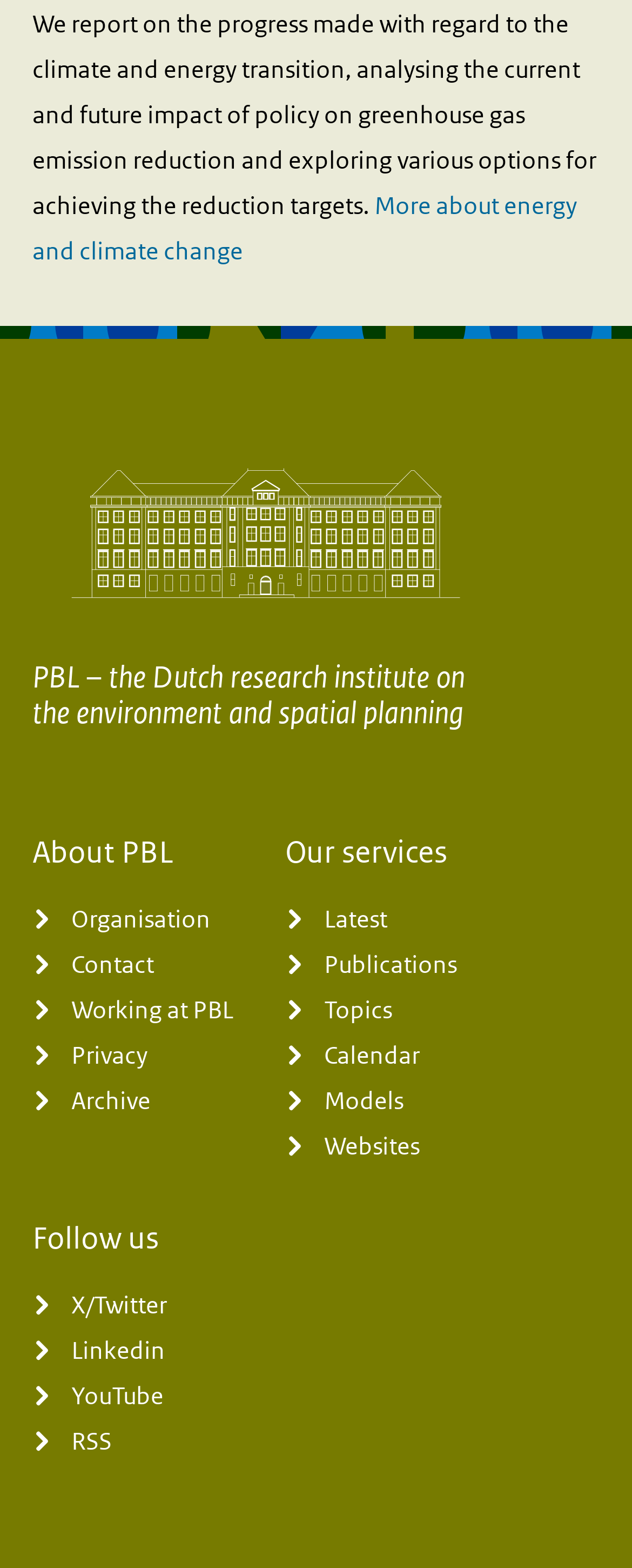Answer the question below using just one word or a short phrase: 
Is there an image on the webpage?

Yes